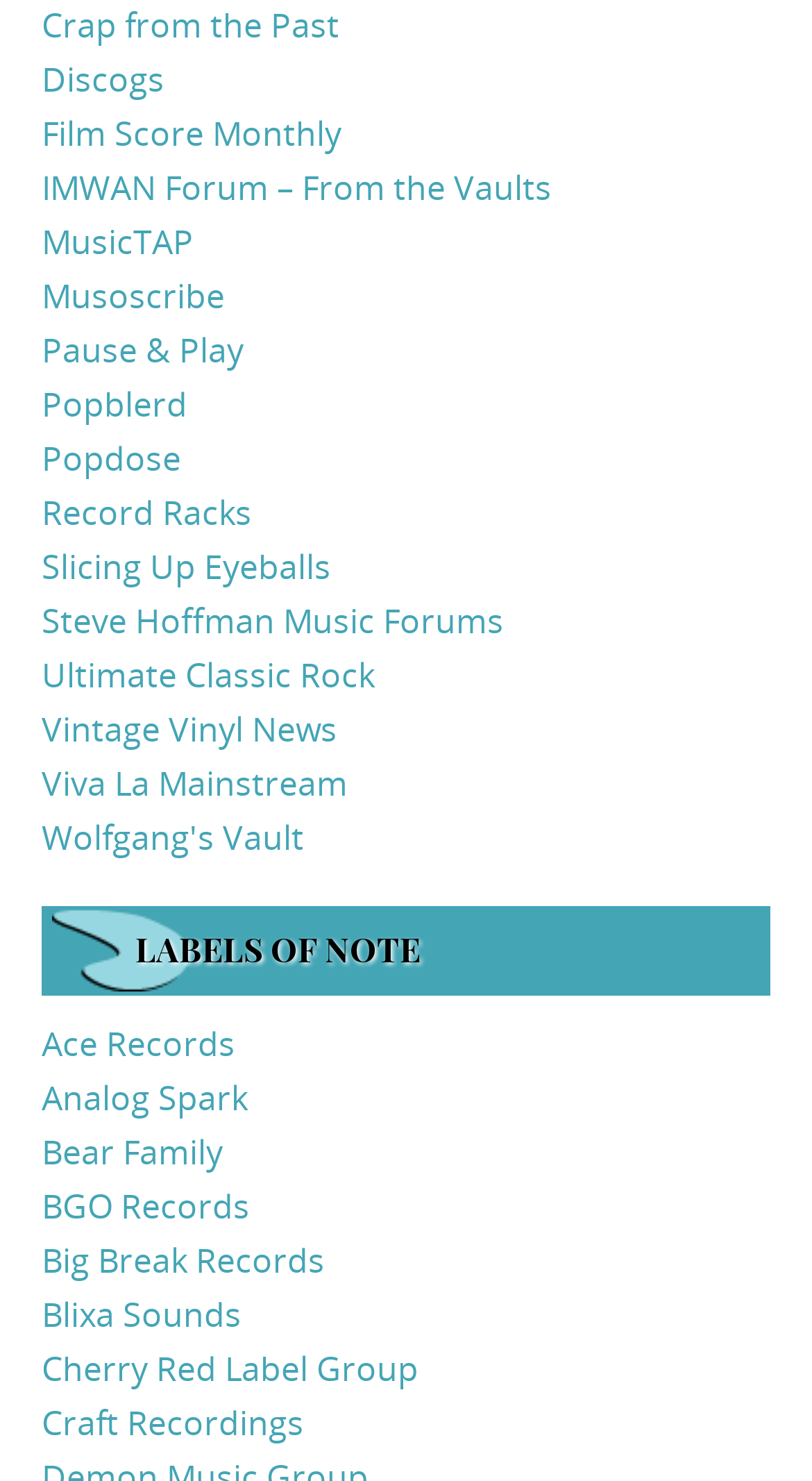How many sections are on the webpage?
Answer the question with a single word or phrase by looking at the picture.

2